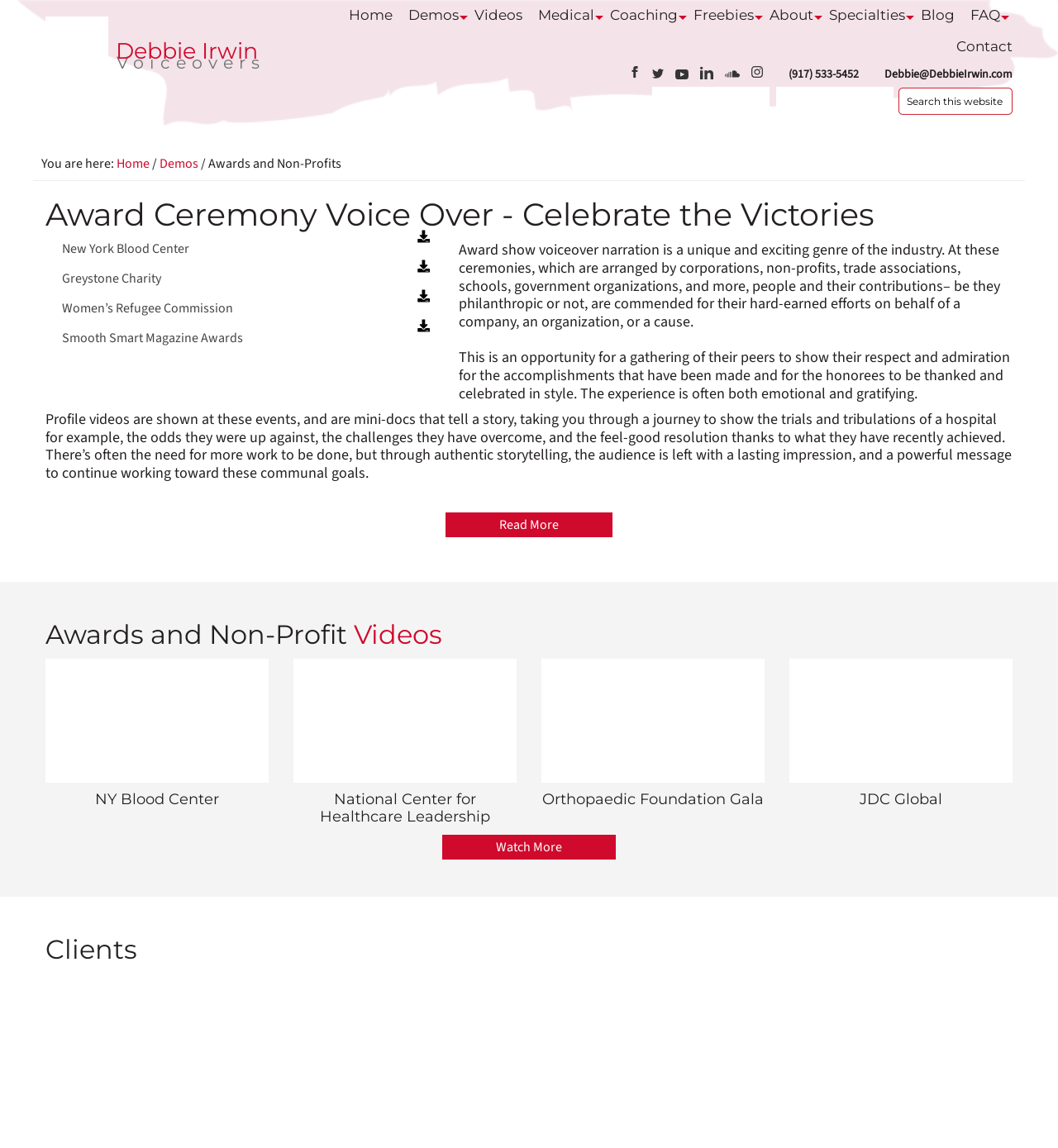Given the description of the UI element: "Log In", predict the bounding box coordinates in the form of [left, top, right, bottom], with each value being a float between 0 and 1.

None